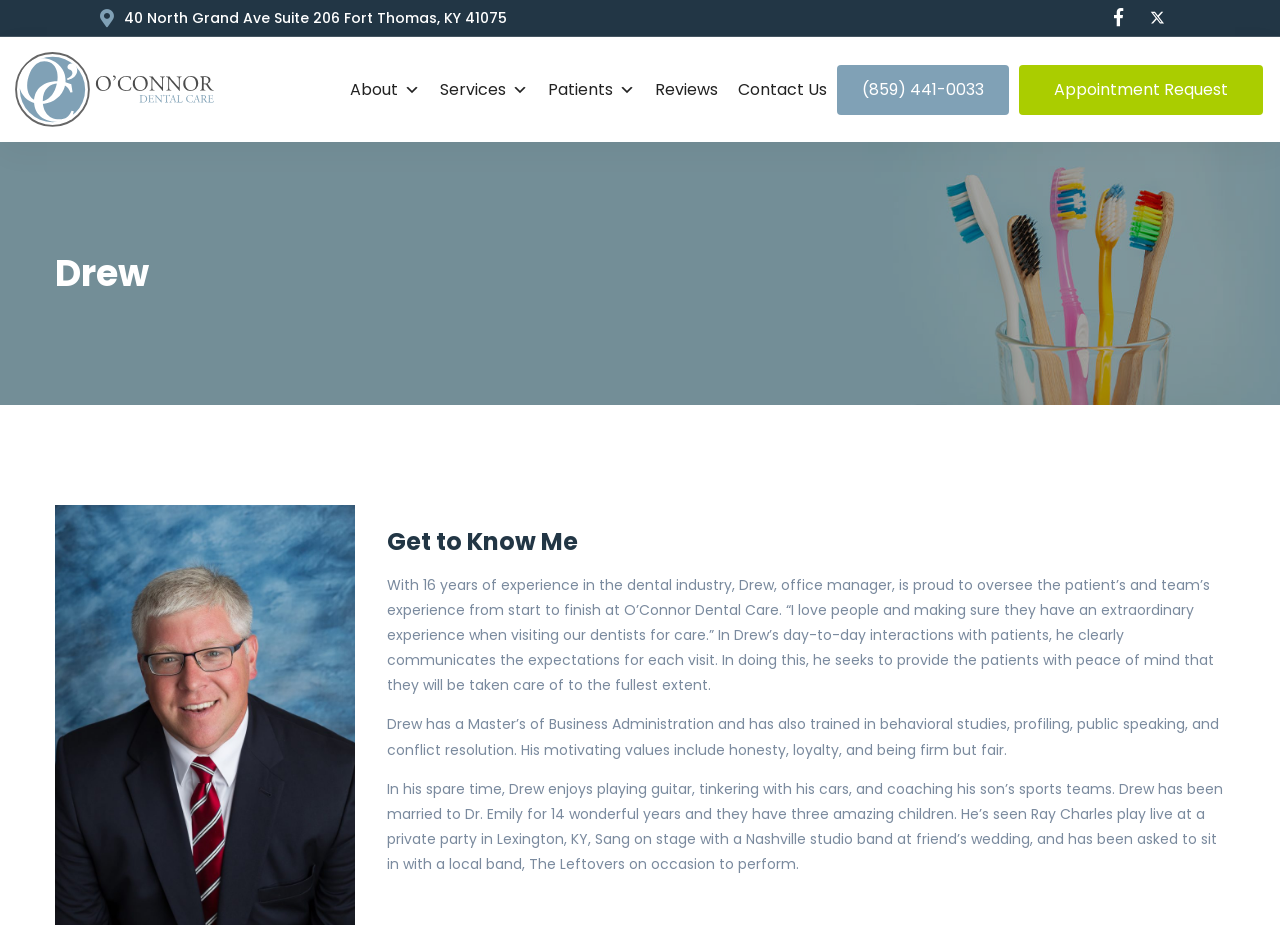How many years of experience does Drew have in the dental industry?
Please interpret the details in the image and answer the question thoroughly.

I found the number of years of experience by looking at the static text element that describes Drew's experience, which states 'With 16 years of experience in the dental industry...'.